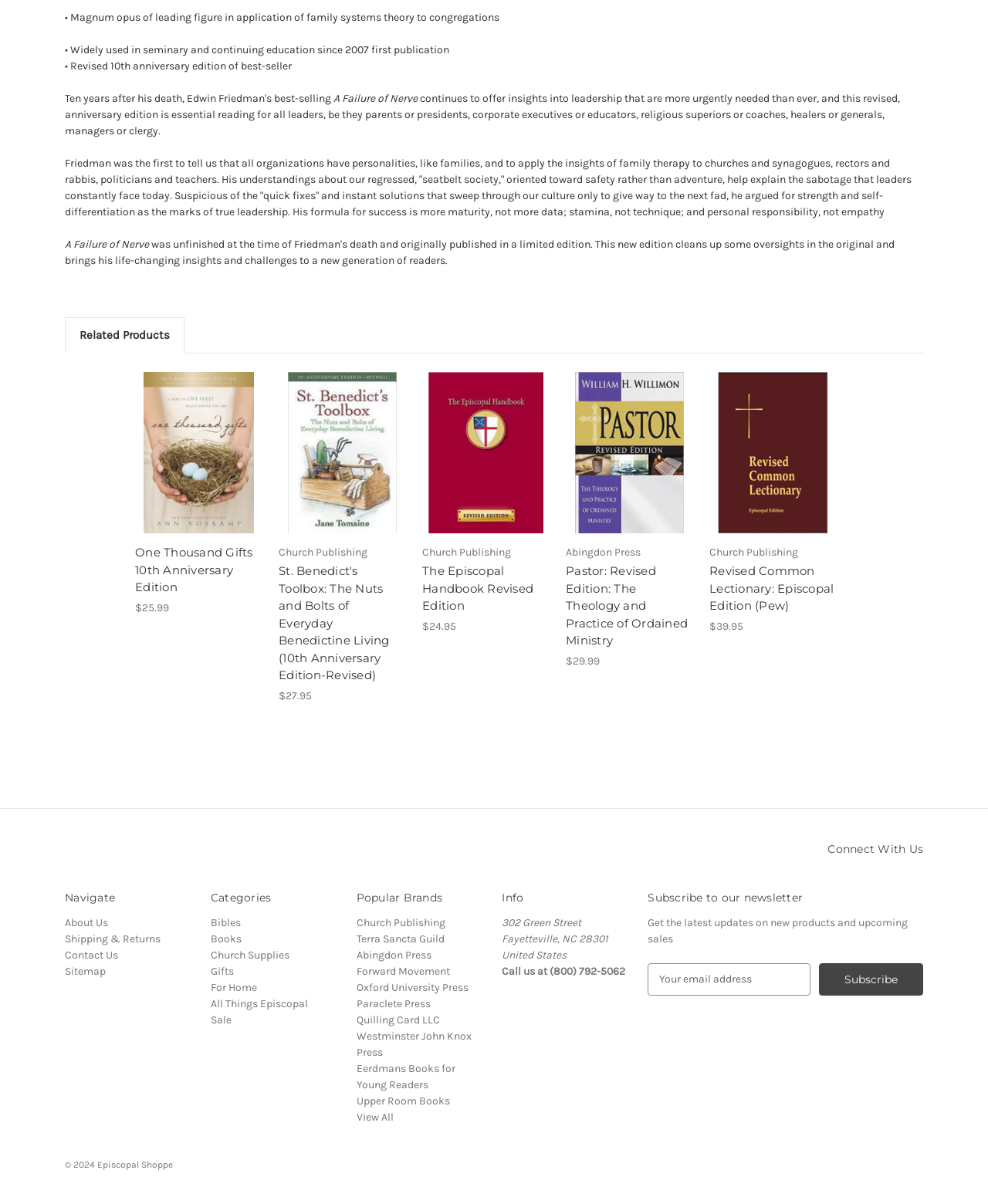What is the title of the book described at the top of the page?
Based on the content of the image, thoroughly explain and answer the question.

The title of the book is obtained by reading the StaticText element with ID 711, which contains the text 'A Failure of Nerve'. This element is located at the top of the page, indicating that it is the main title of the book being described.